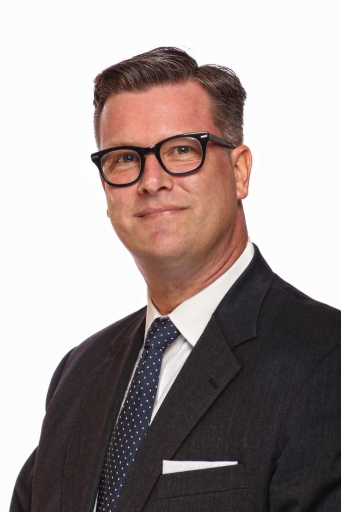Please provide a comprehensive answer to the question below using the information from the image: What is Mr. Lerner's area of expertise?

According to the caption, Mr. Lerner is an expert in estate planning and probate, which suggests that his area of expertise lies in these specific fields of law.